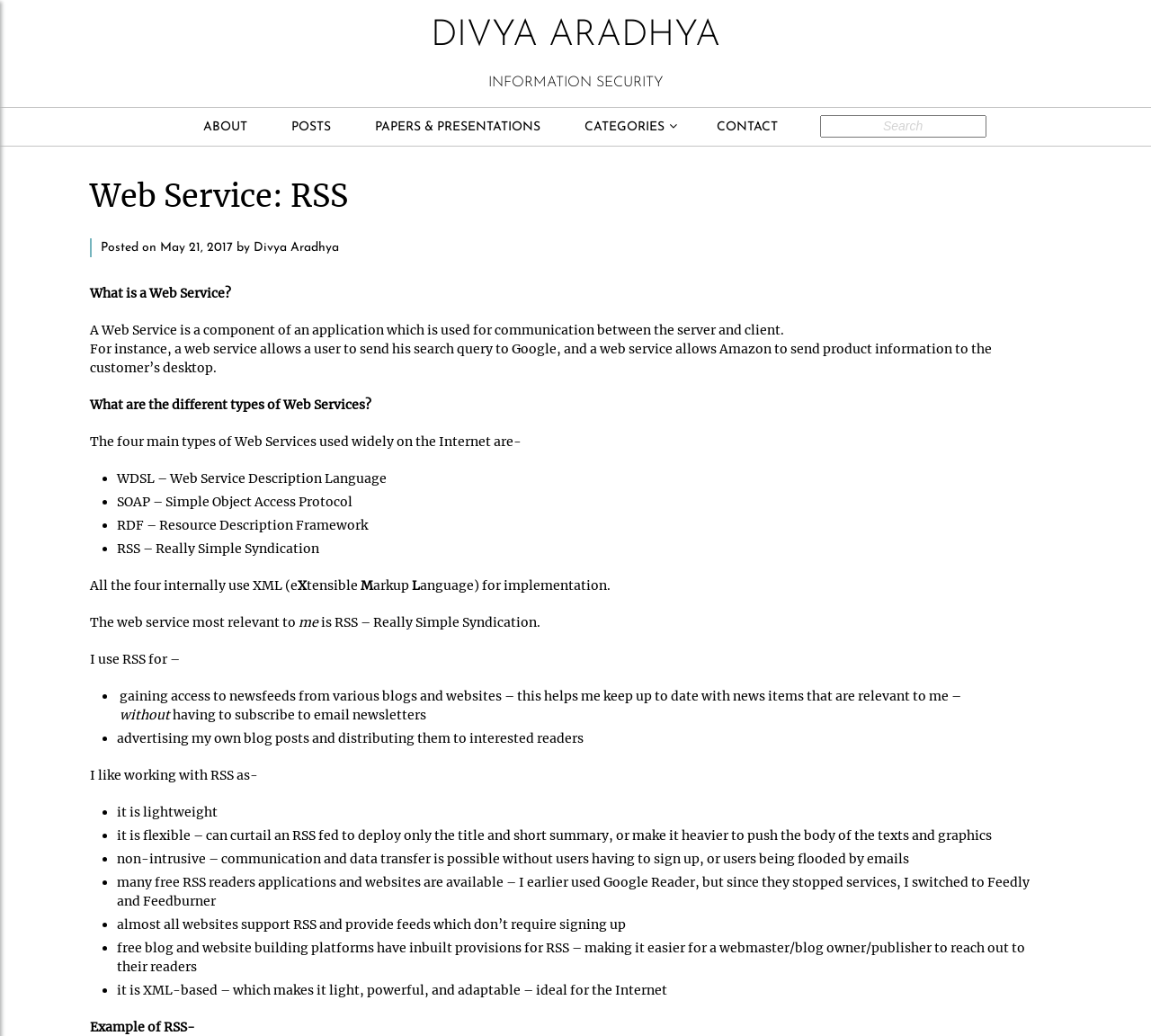Respond concisely with one word or phrase to the following query:
What is a Web Service?

A component of an application